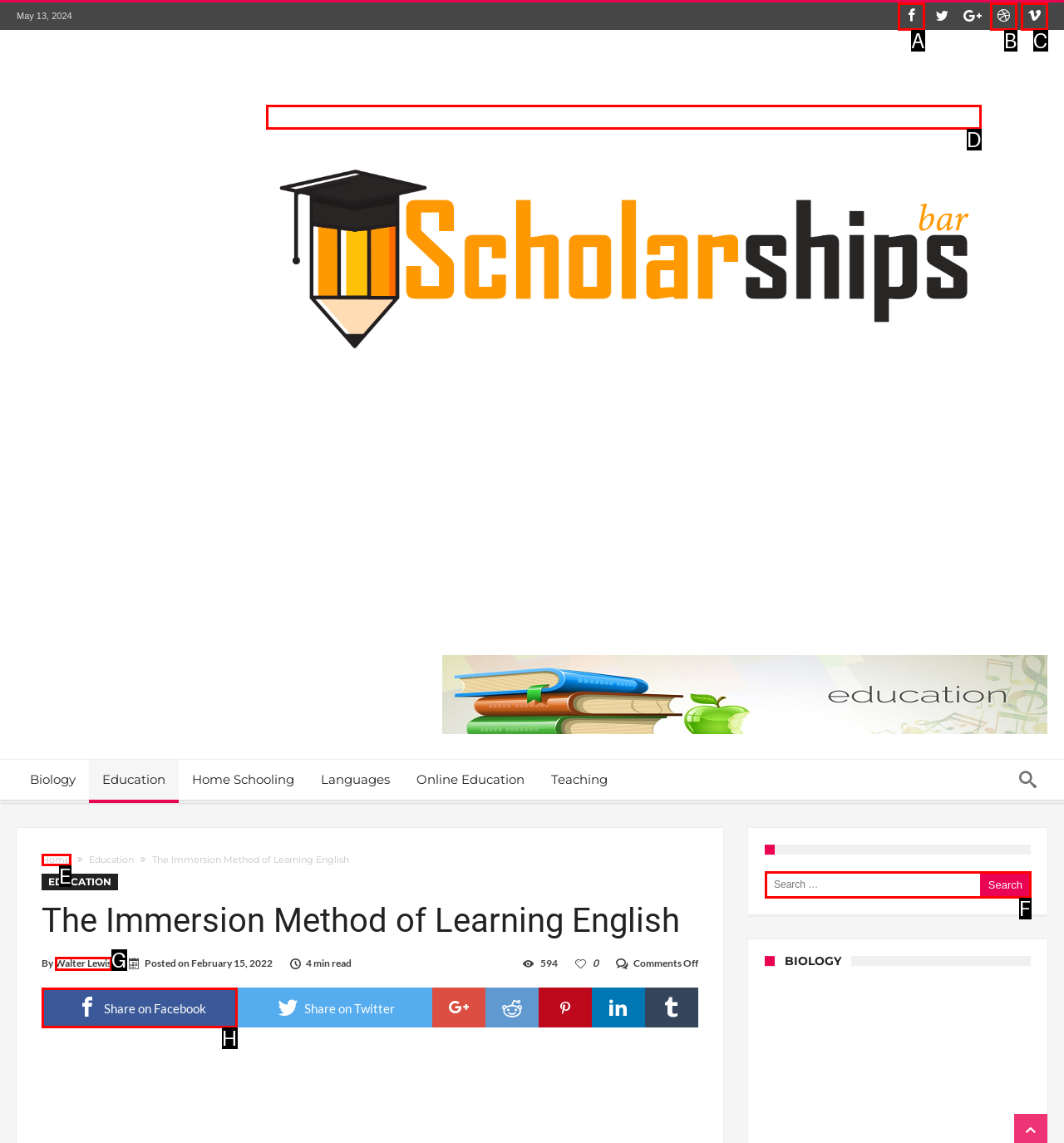Determine the letter of the UI element that you need to click to perform the task: Click on the 'Scholarships Bar' link.
Provide your answer with the appropriate option's letter.

D